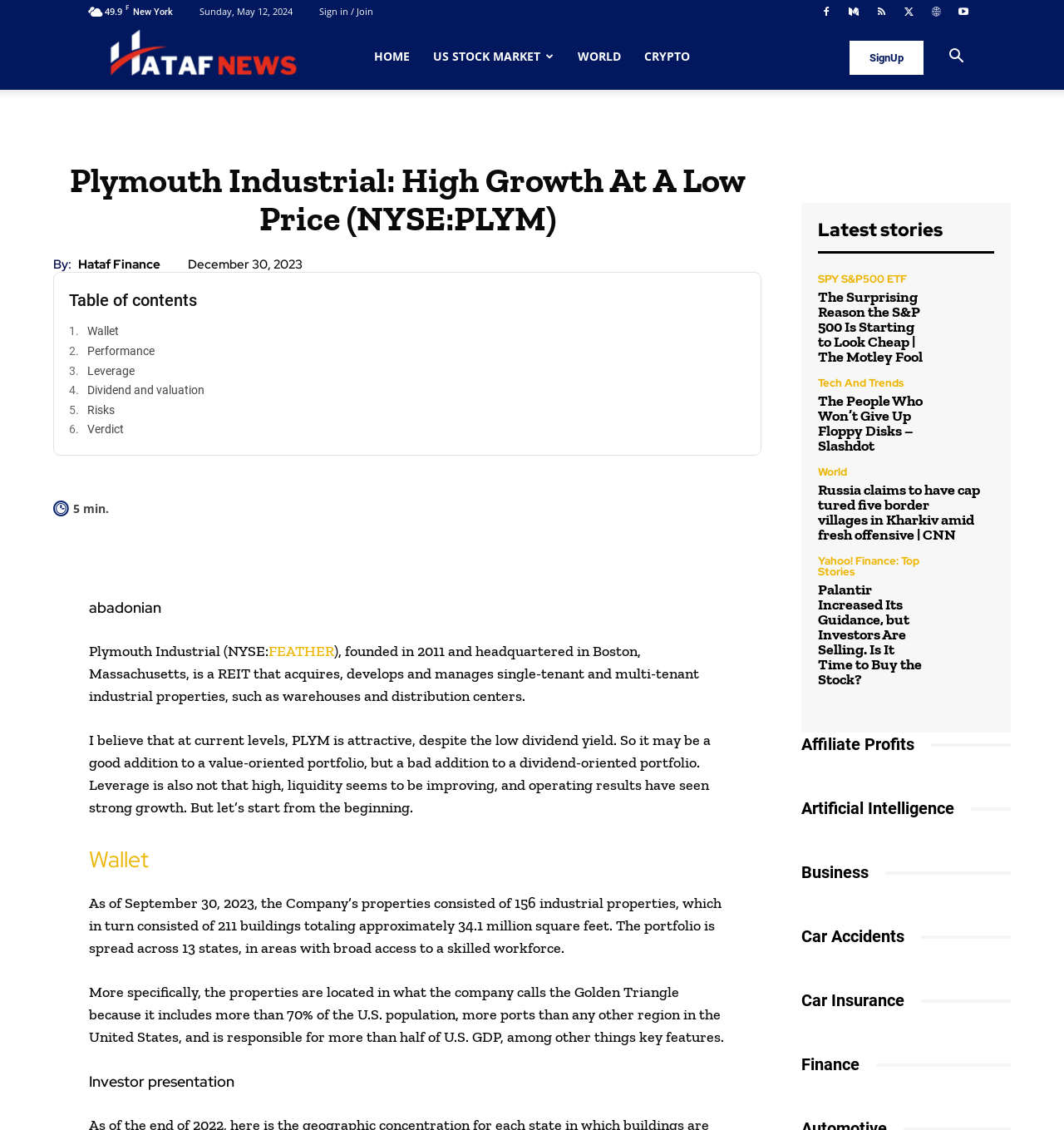Using the element description Hataf Finance, predict the bounding box coordinates for the UI element. Provide the coordinates in (top-left x, top-left y, bottom-right x, bottom-right y) format with values ranging from 0 to 1.

[0.073, 0.227, 0.151, 0.24]